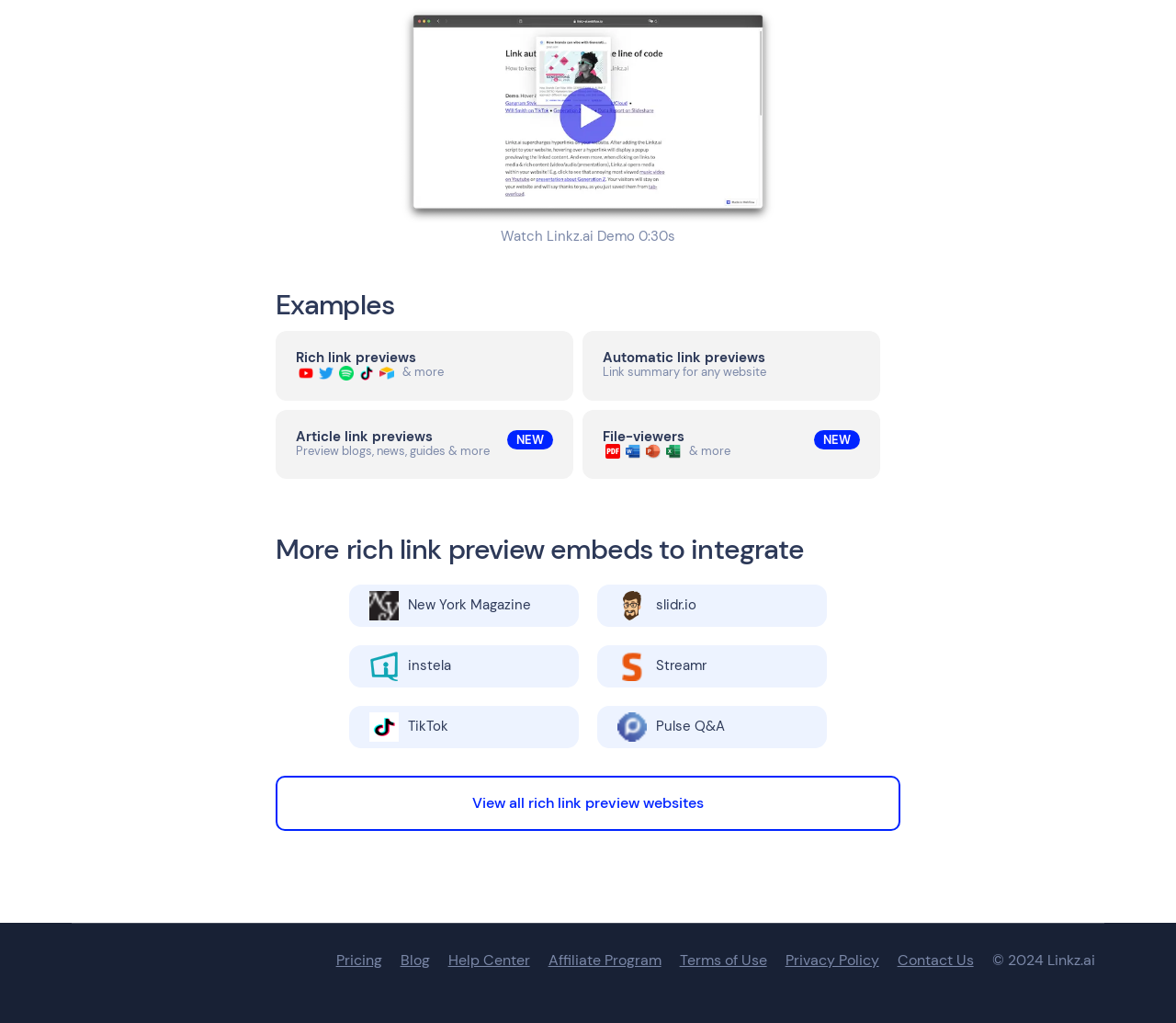Can you give a detailed response to the following question using the information from the image? What type of links are being previewed on this webpage?

The webpage is showcasing different types of link previews, including rich link previews, article link previews, and file-viewers. This suggests that the website is offering a service that enables users to generate previews for various types of links.